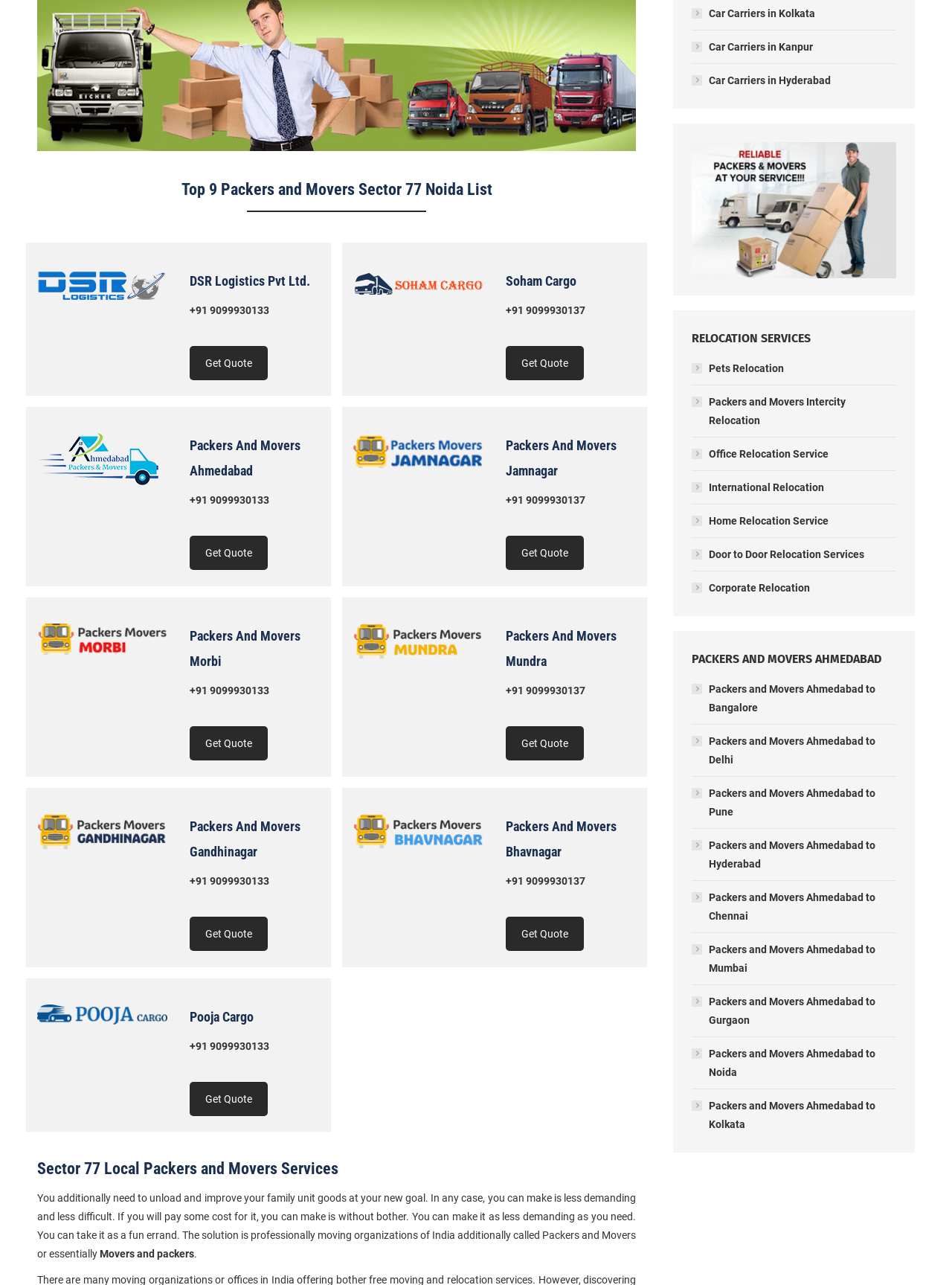What cities can Packers and Movers Ahmedabad relocate to?
Examine the image and provide an in-depth answer to the question.

Packers and Movers Ahmedabad can relocate to multiple cities including Bangalore, Delhi, Pune, Hyderabad, Chennai, Mumbai, Gurgaon, Noida, and Kolkata, which can be found in the links on the right side of the webpage.